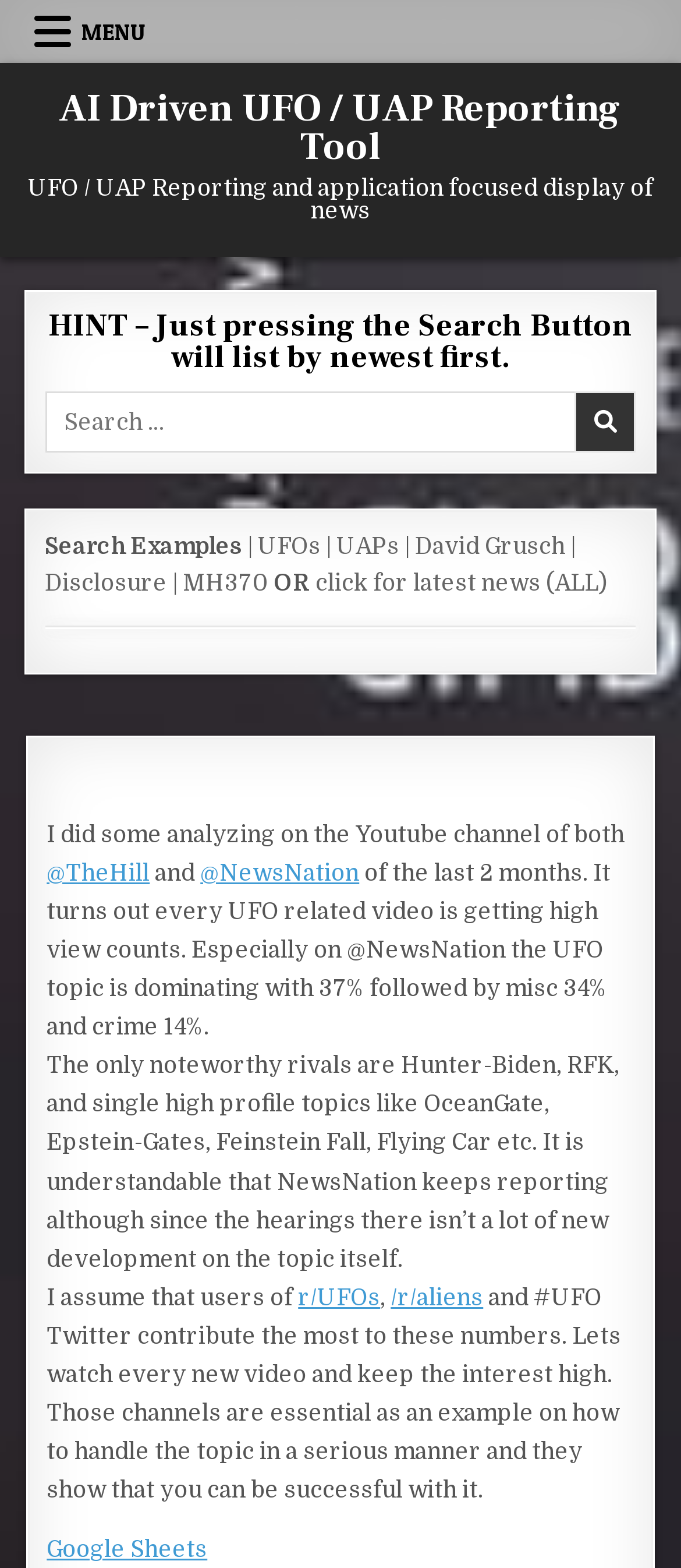What is the link provided for further analysis?
Please look at the screenshot and answer in one word or a short phrase.

Google Sheets